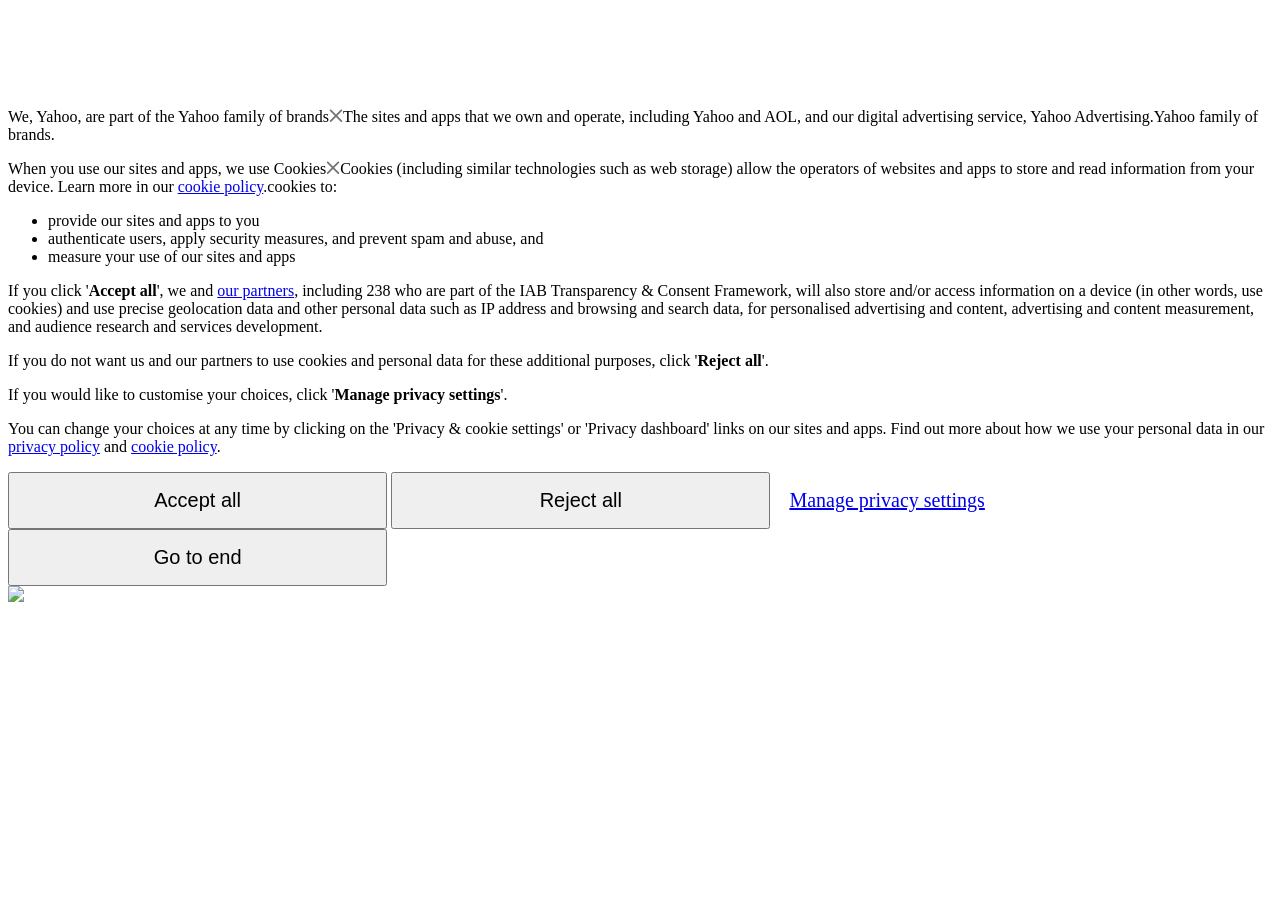Locate the bounding box coordinates of the element that needs to be clicked to carry out the instruction: "Go to the 'privacy policy'". The coordinates should be given as four float numbers ranging from 0 to 1, i.e., [left, top, right, bottom].

[0.006, 0.48, 0.078, 0.499]